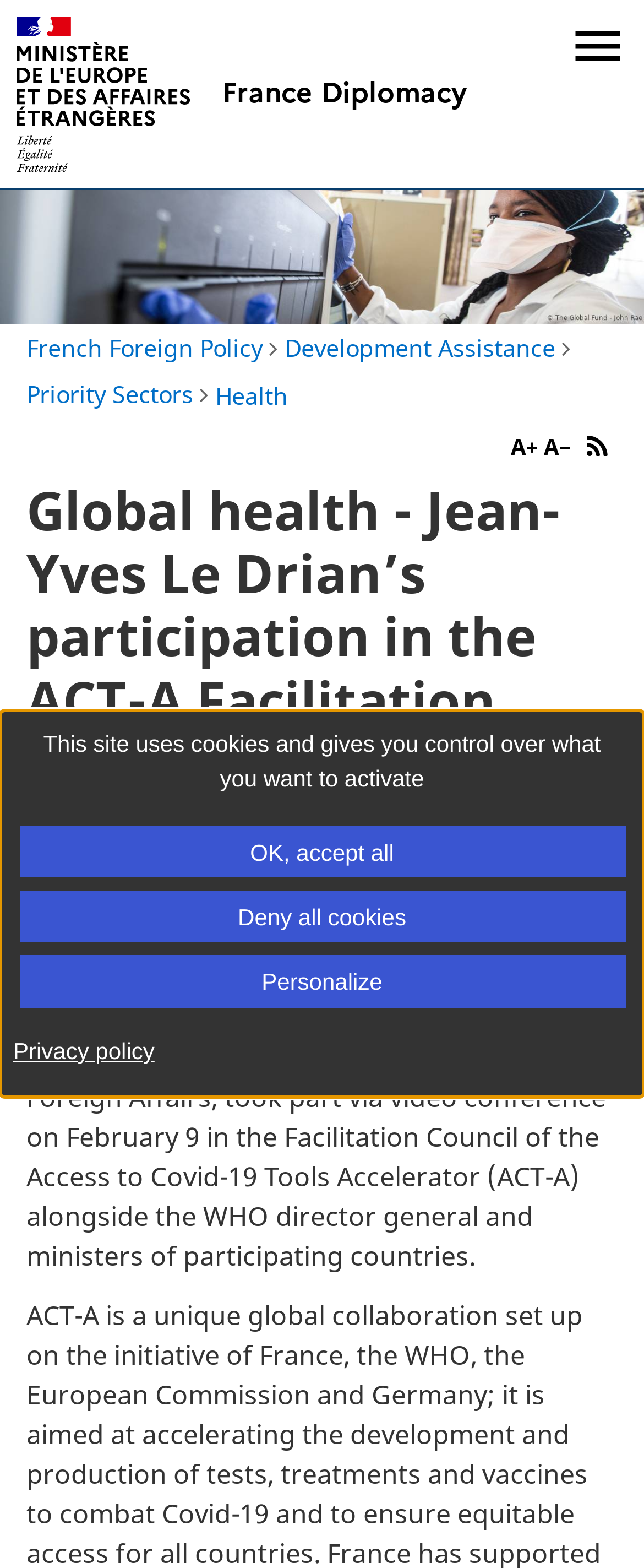Summarize the webpage with a detailed and informative caption.

The webpage is about Jean-Yves Le Drian's participation in the ACT-A Facilitation Council meeting. At the top, there is a cookie consent banner with three buttons: "OK, accept all", "Deny all cookies", and "Personalize", as well as a link to the "Privacy policy". 

Below the banner, there are several links and buttons. On the top-left, there is a link to go to the mobile menu, and next to it, a link to go to the main content. On the top-right, there is a link to go back home to "France Diplomatie" and another link to "France Diplomacy". 

There is also an "Open menu" button that, when expanded, reveals a navigation menu with links to various topics, including "French Foreign Policy", "Development Assistance", "Priority Sectors", and "Health". 

Additionally, there are buttons to increase and decrease the text size, as well as a link to add an RSS feed. 

The main content of the page is headed by a title that reads "Global health - Jean-Yves Le Drian’s participation in the ACT-A Facilitation Council meeting (Paris, 9 February 2021)". Below the title, there is a paragraph of text that summarizes the event, stating that Jean-Yves Le Drian, Minister for Europe and Foreign Affairs, took part in the Facilitation Council of the Access to Covid-19 Tools Accelerator (ACT-A) via video conference on February 9. 

On the right side of the main content, there are social media sharing links and a print button.